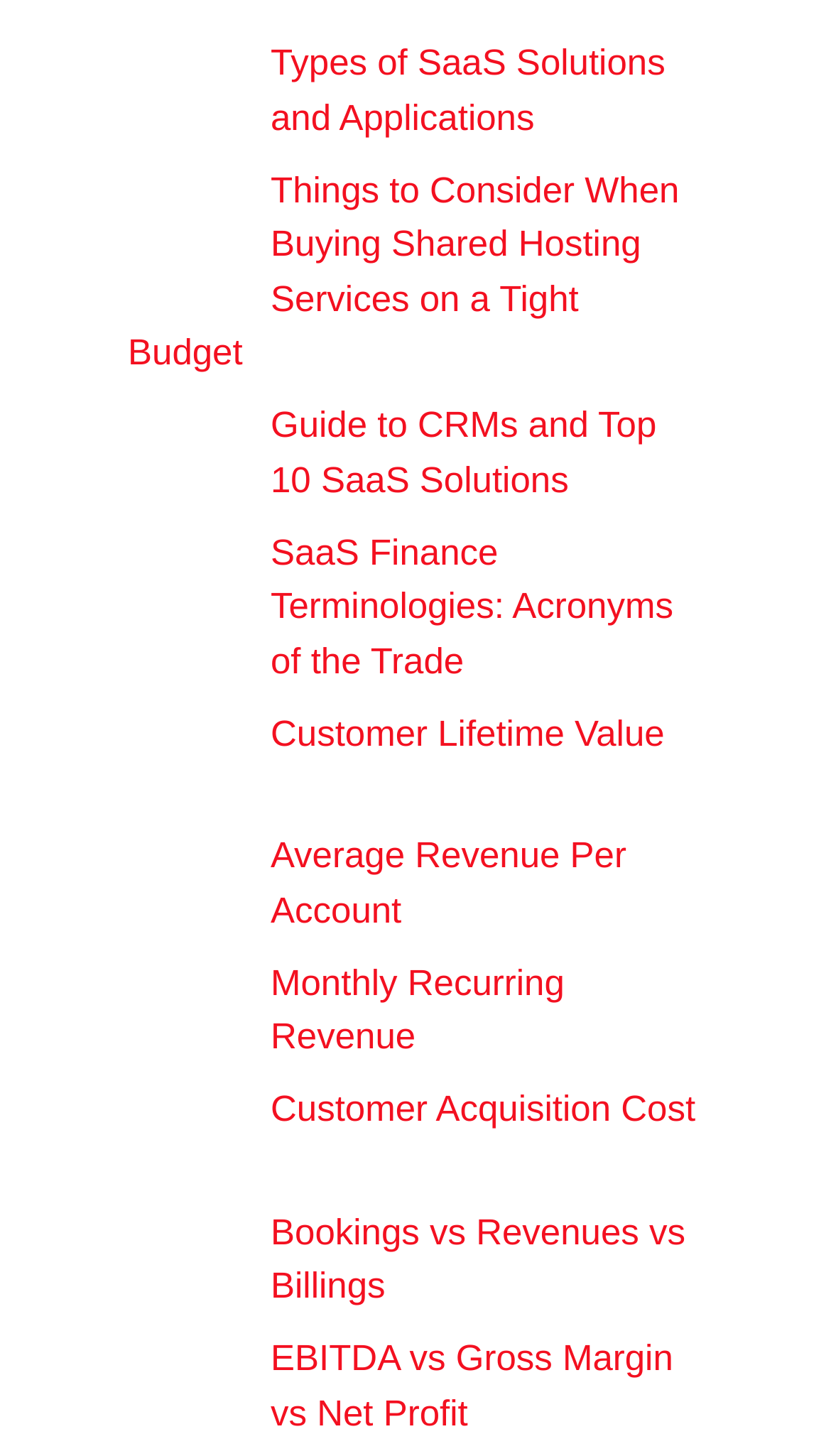Please determine the bounding box coordinates of the area that needs to be clicked to complete this task: 'Explore SaaS finance terminologies: acronyms of the trade'. The coordinates must be four float numbers between 0 and 1, formatted as [left, top, right, bottom].

[0.154, 0.361, 0.282, 0.446]